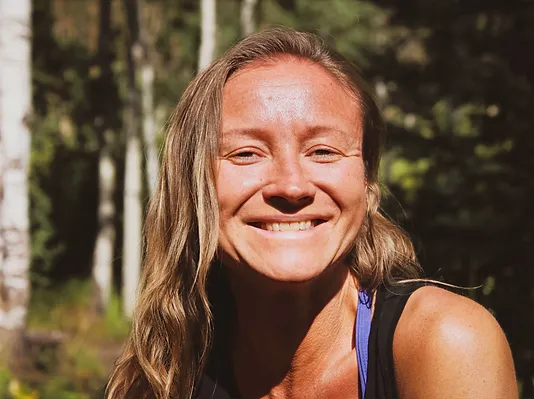What is the atmosphere of the environment?
Please answer the question as detailed as possible based on the image.

The caption describes the environment as having 'lush greenery and soft blurred tree trunks', which creates a 'serene atmosphere', suggesting a peaceful and calming environment.